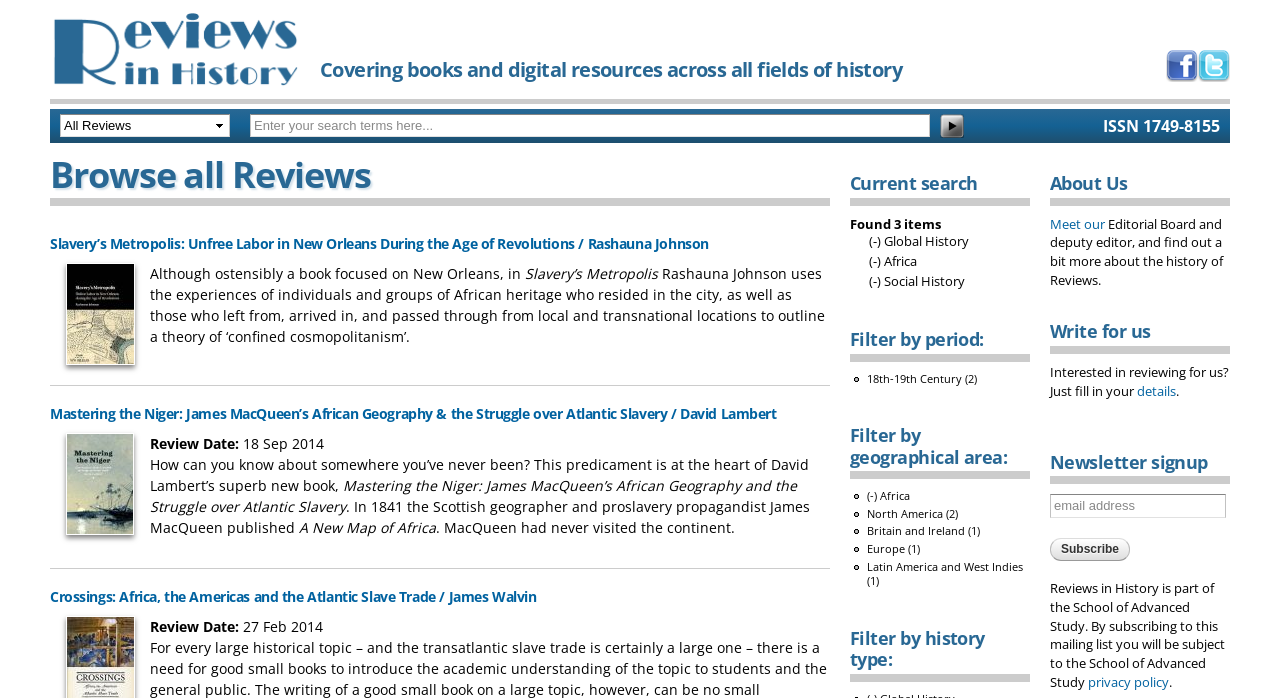Please provide the main heading of the webpage content.

Browse all Reviews